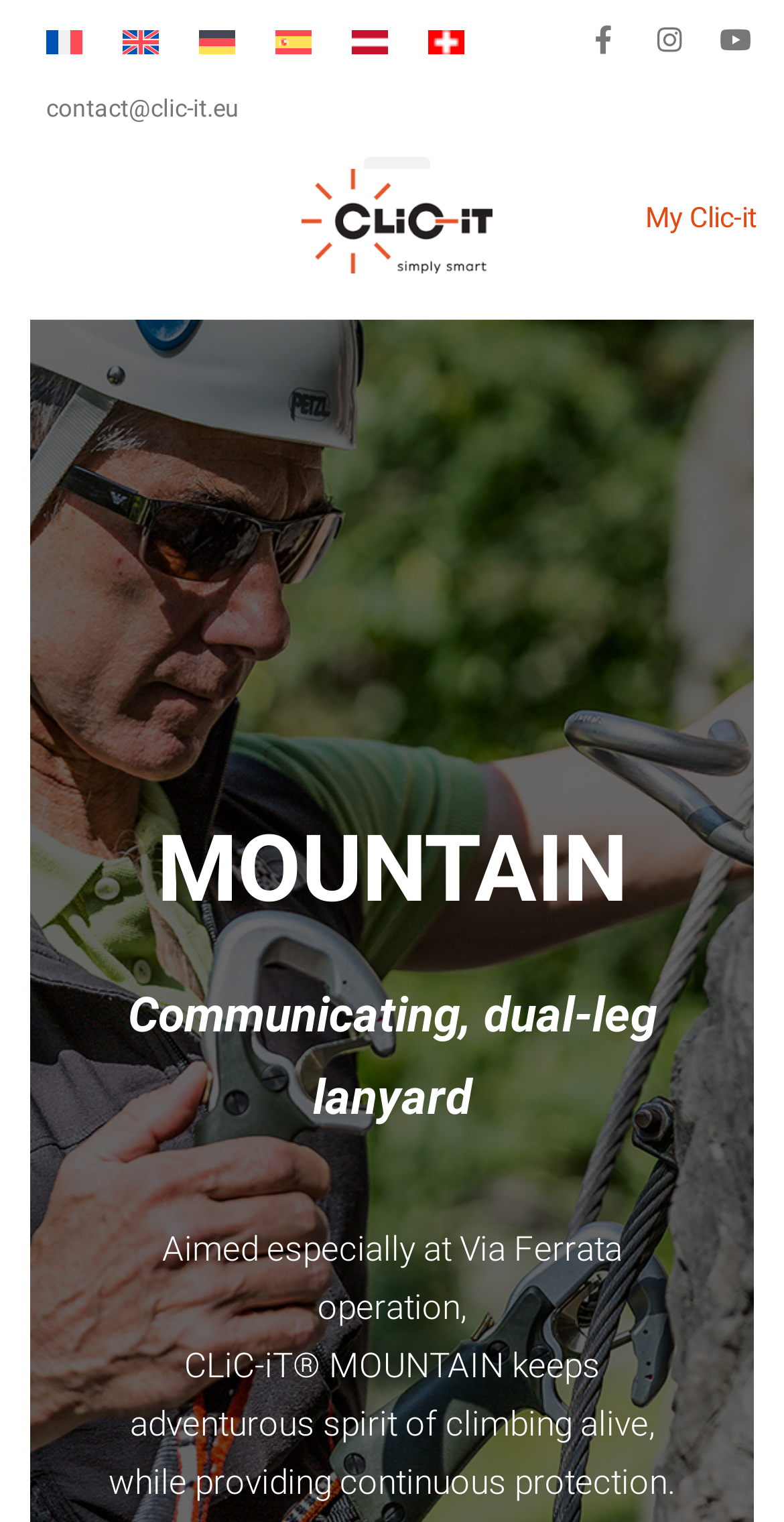Find the bounding box of the web element that fits this description: "Menu".

[0.464, 0.103, 0.549, 0.146]